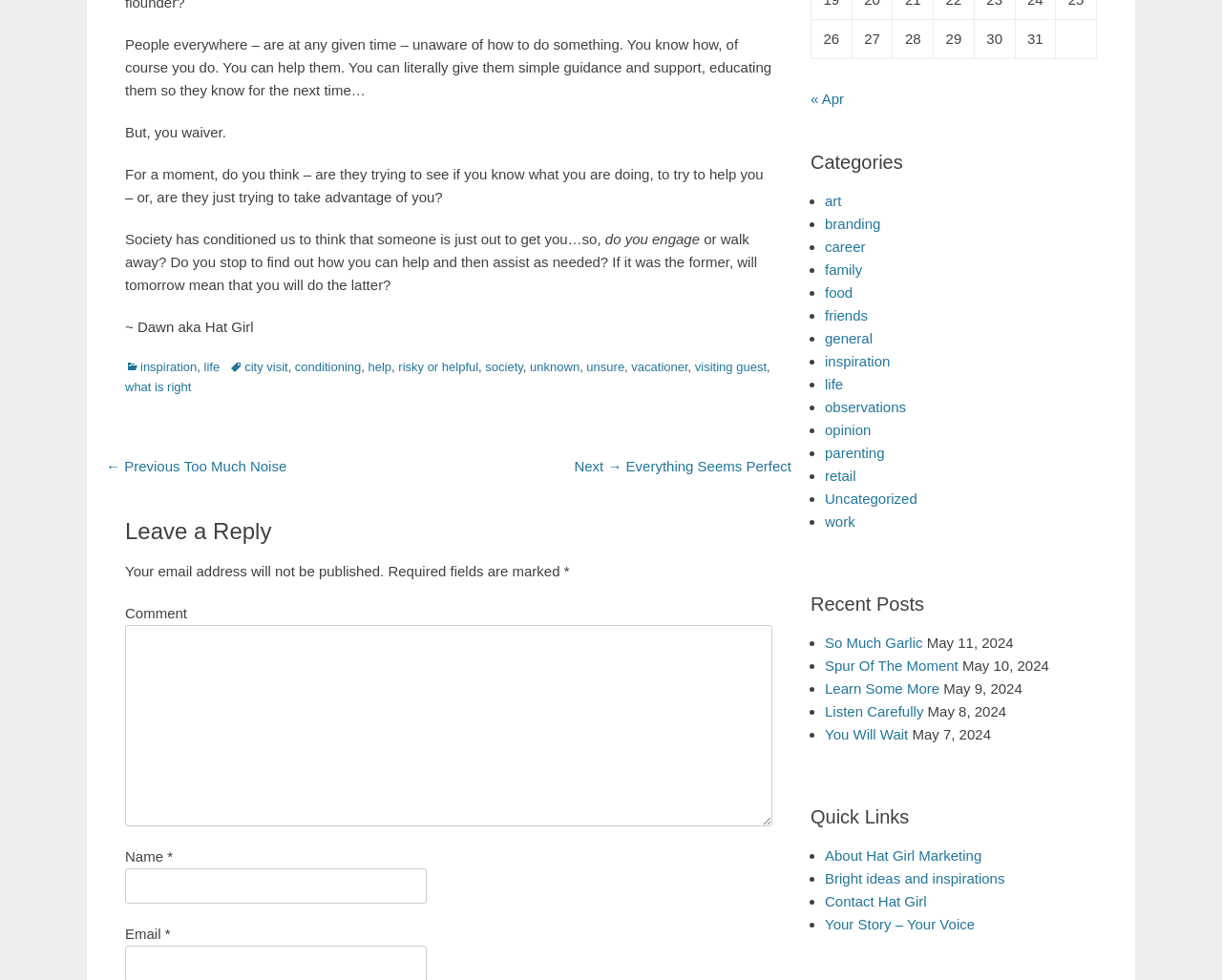Determine the bounding box coordinates (top-left x, top-left y, bottom-right x, bottom-right y) of the UI element described in the following text: city visit

[0.188, 0.367, 0.236, 0.382]